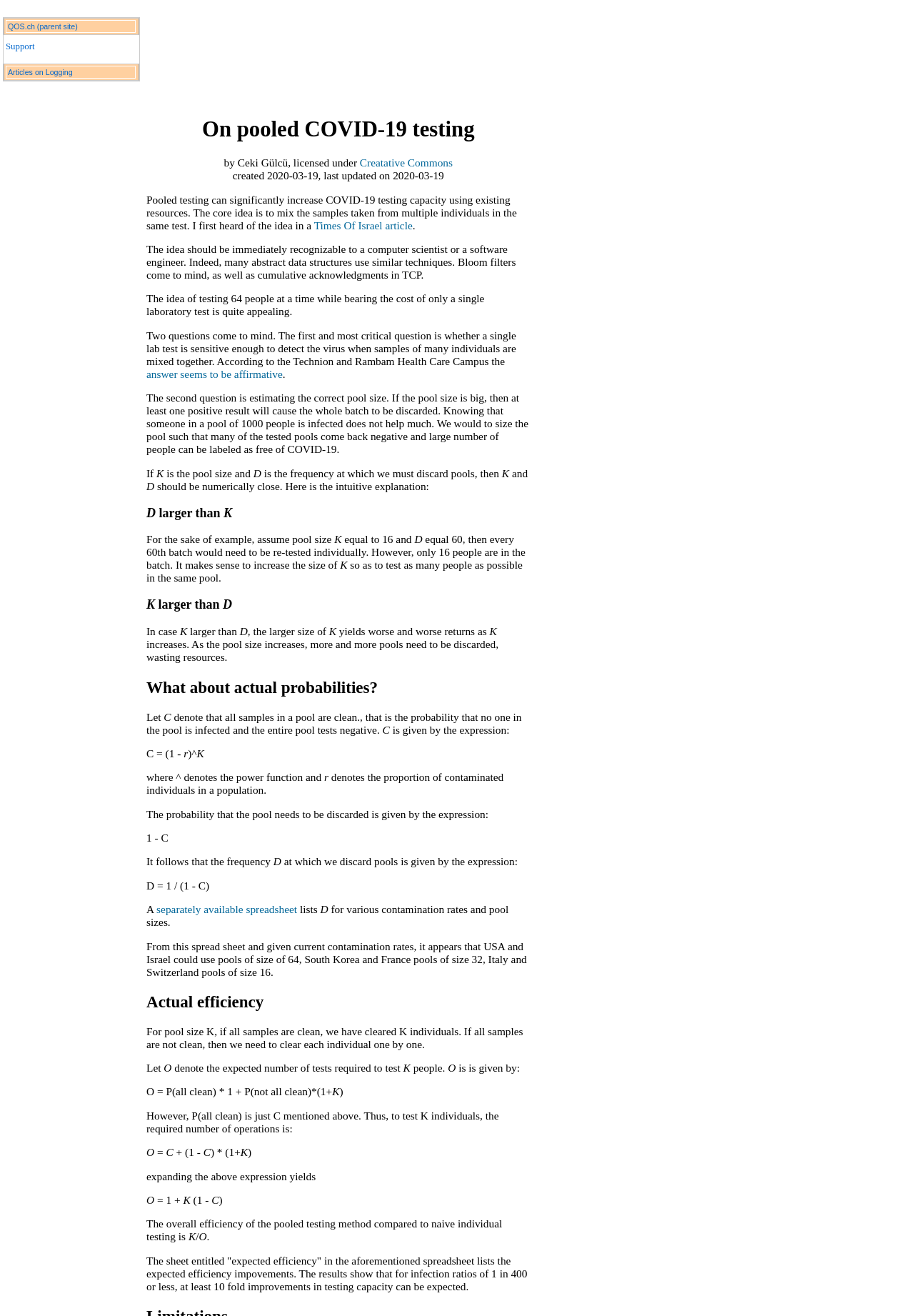Please find the bounding box coordinates of the element that must be clicked to perform the given instruction: "check the separately available spreadsheet". The coordinates should be four float numbers from 0 to 1, i.e., [left, top, right, bottom].

[0.171, 0.686, 0.325, 0.696]